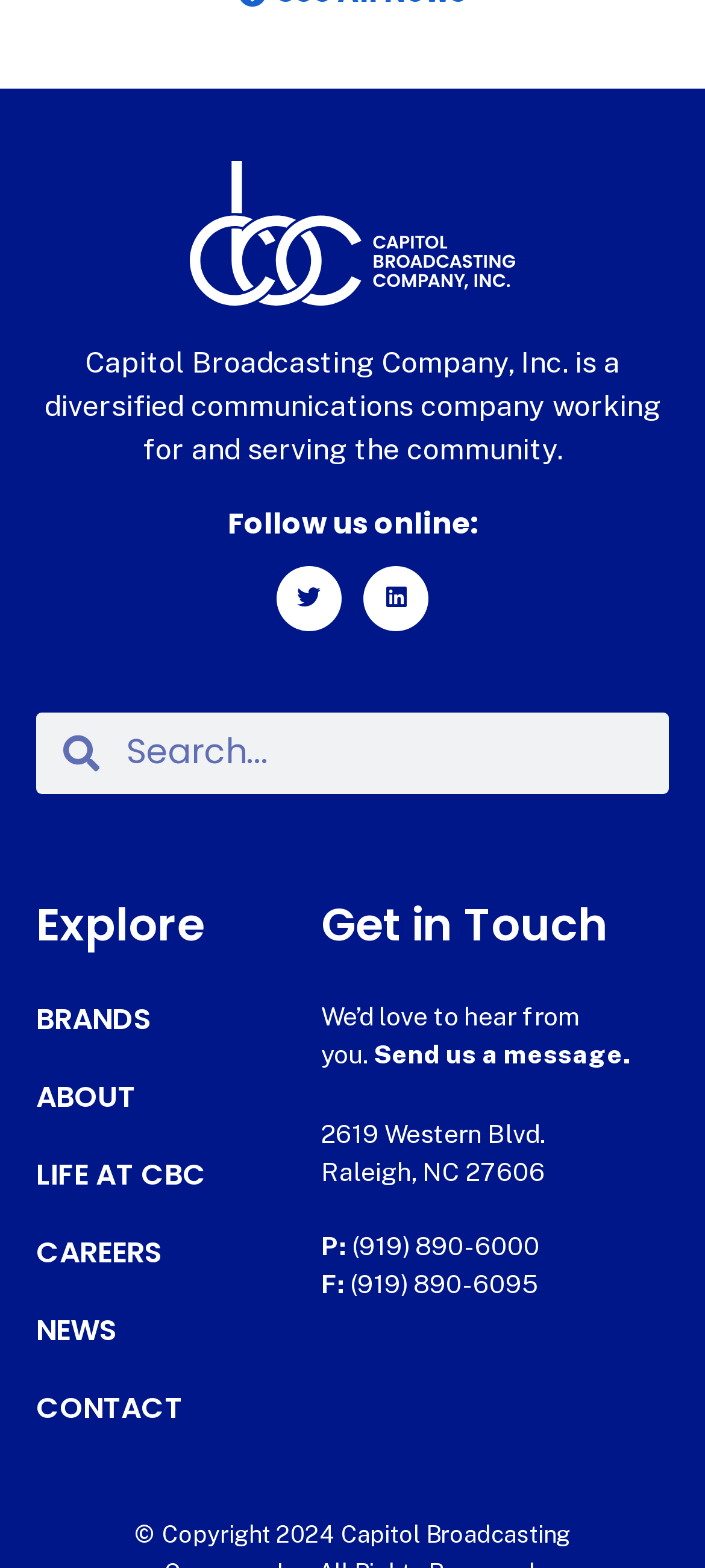Using the format (top-left x, top-left y, bottom-right x, bottom-right y), provide the bounding box coordinates for the described UI element. All values should be floating point numbers between 0 and 1: Menu and widgets

None